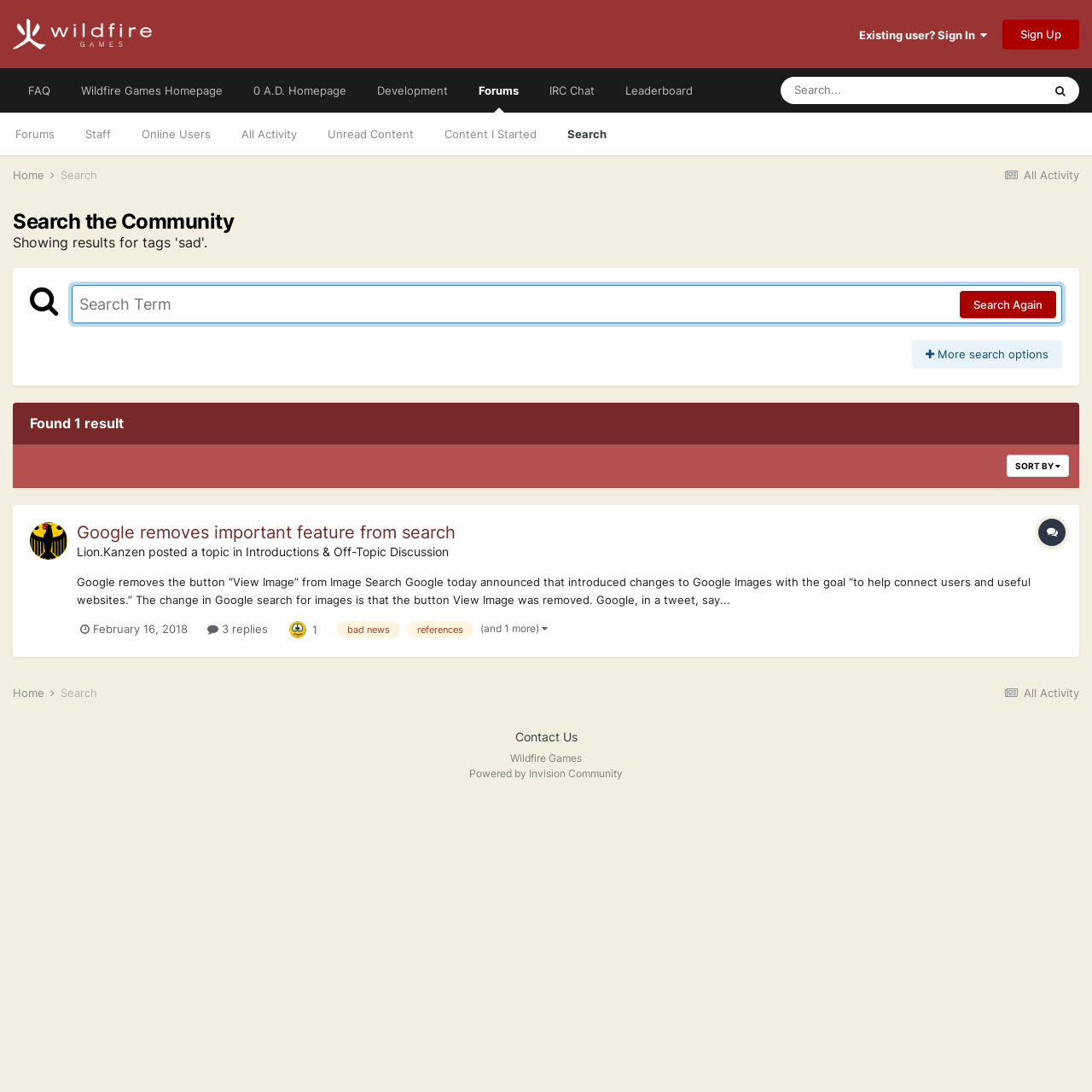How many search results are found?
Refer to the image and provide a detailed answer to the question.

The search result page displays a message 'Found 1 result' at the top, indicating that only one search result is found.